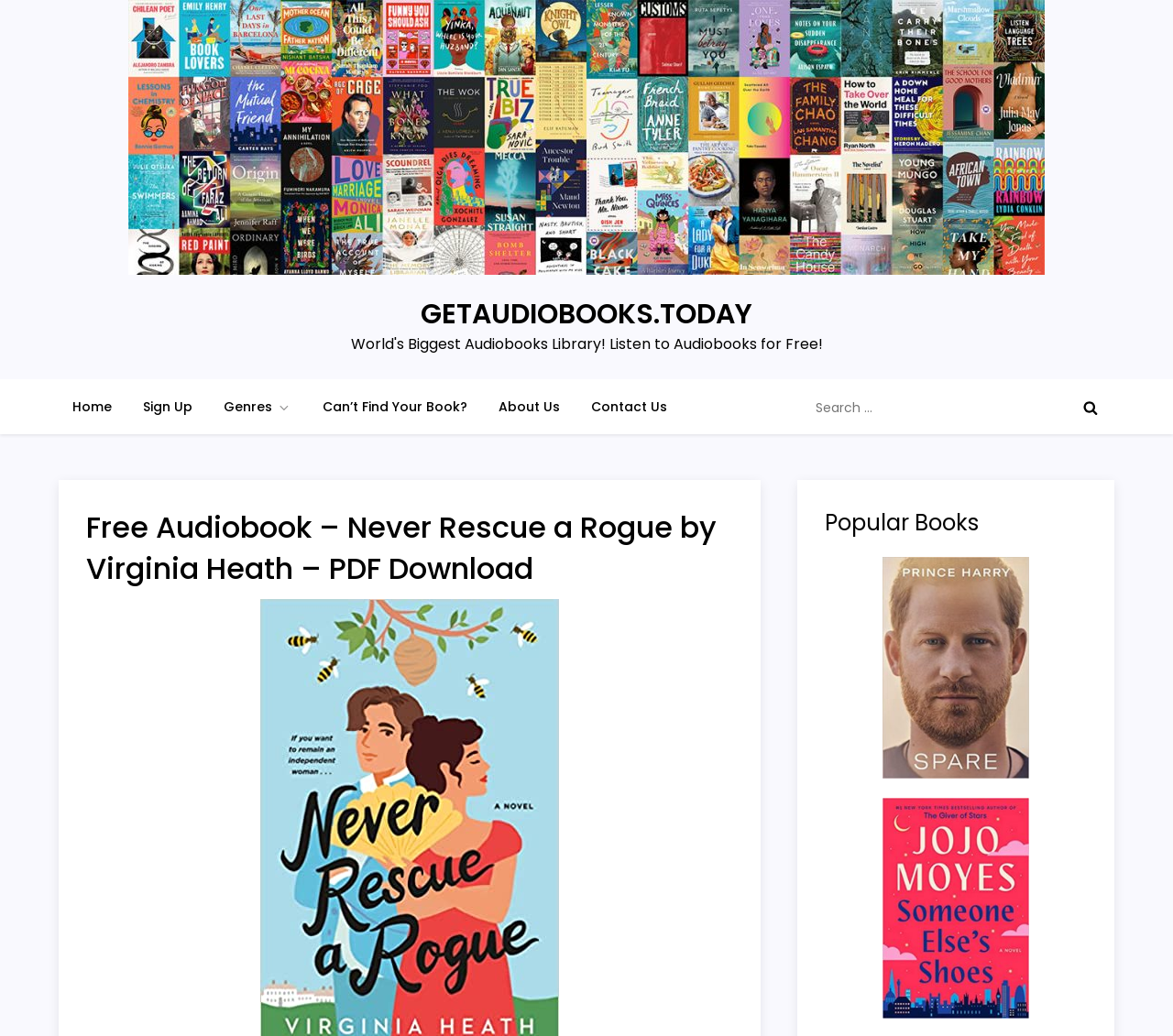Extract the bounding box coordinates of the UI element described: "About Us". Provide the coordinates in the format [left, top, right, bottom] with values ranging from 0 to 1.

[0.413, 0.366, 0.489, 0.419]